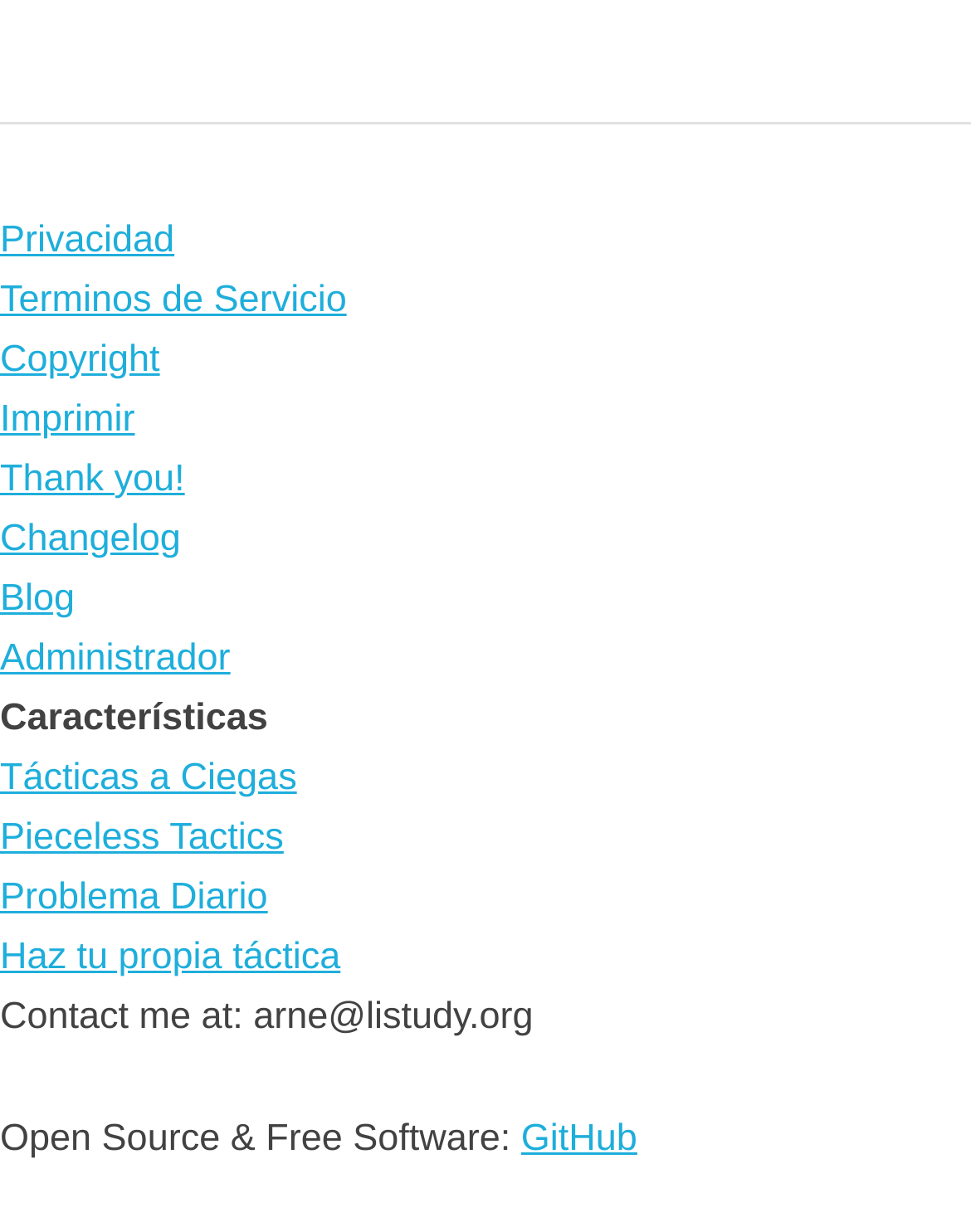Respond to the question below with a single word or phrase: What is the last link on the webpage?

GitHub